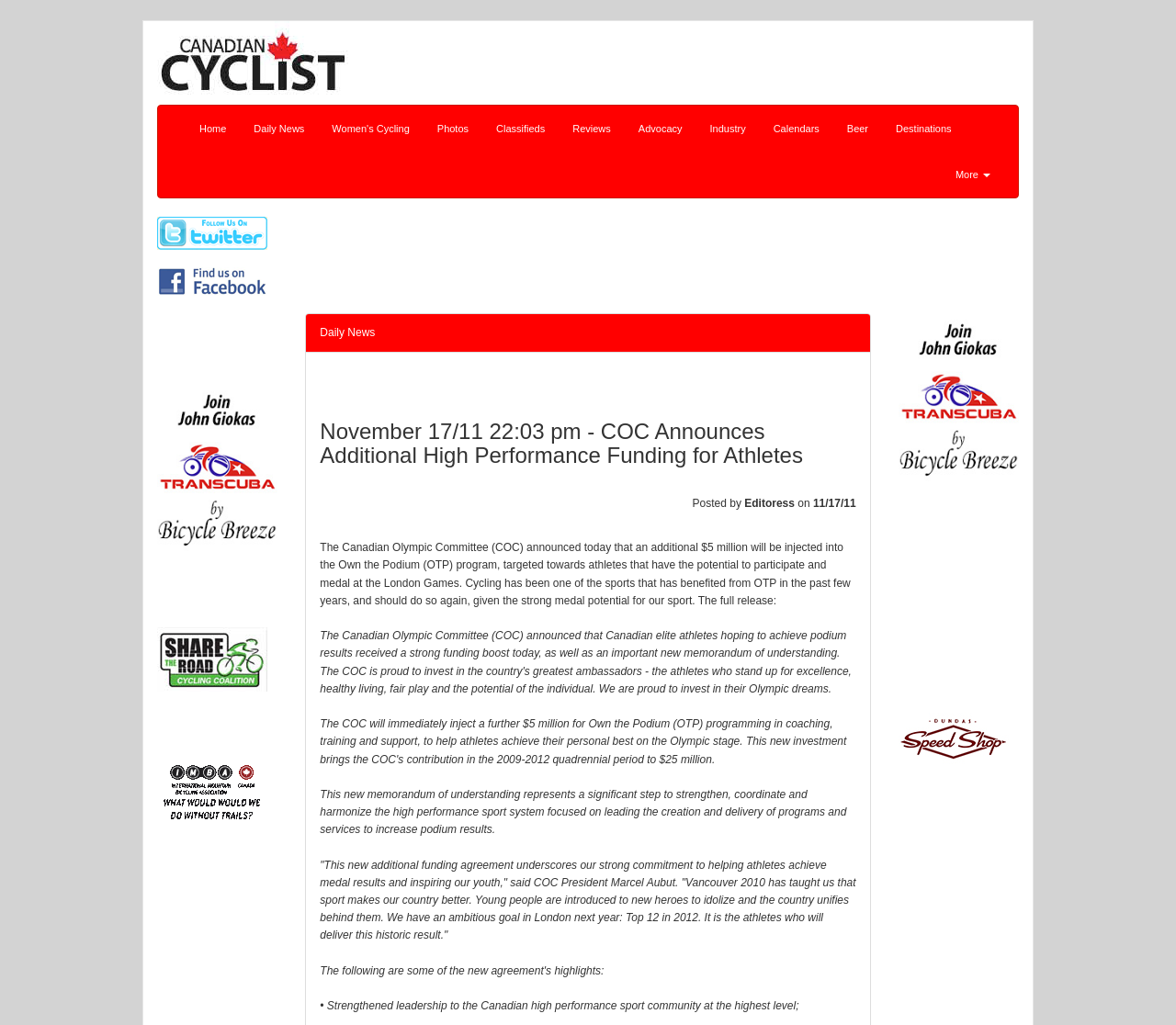Locate the bounding box coordinates of the clickable area to execute the instruction: "Read about COC Announces Additional High Performance Funding for Athletes". Provide the coordinates as four float numbers between 0 and 1, represented as [left, top, right, bottom].

[0.272, 0.409, 0.728, 0.457]